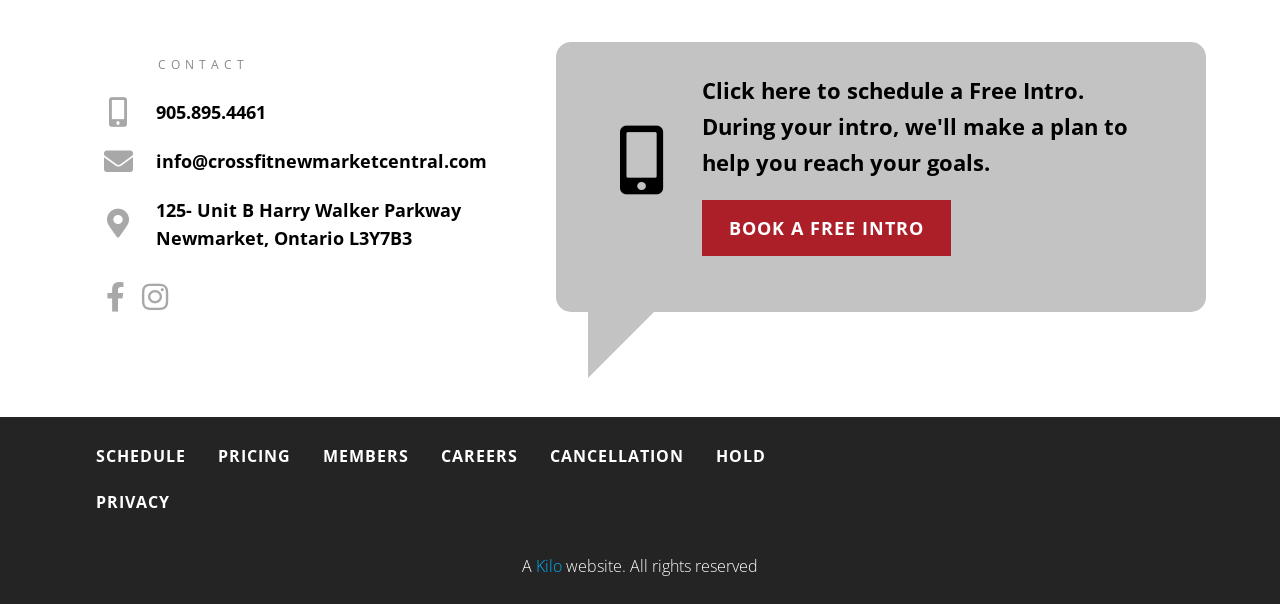From the element description BOOK A FREE INTRO, predict the bounding box coordinates of the UI element. The coordinates must be specified in the format (top-left x, top-left y, bottom-right x, bottom-right y) and should be within the 0 to 1 range.

[0.548, 0.331, 0.743, 0.423]